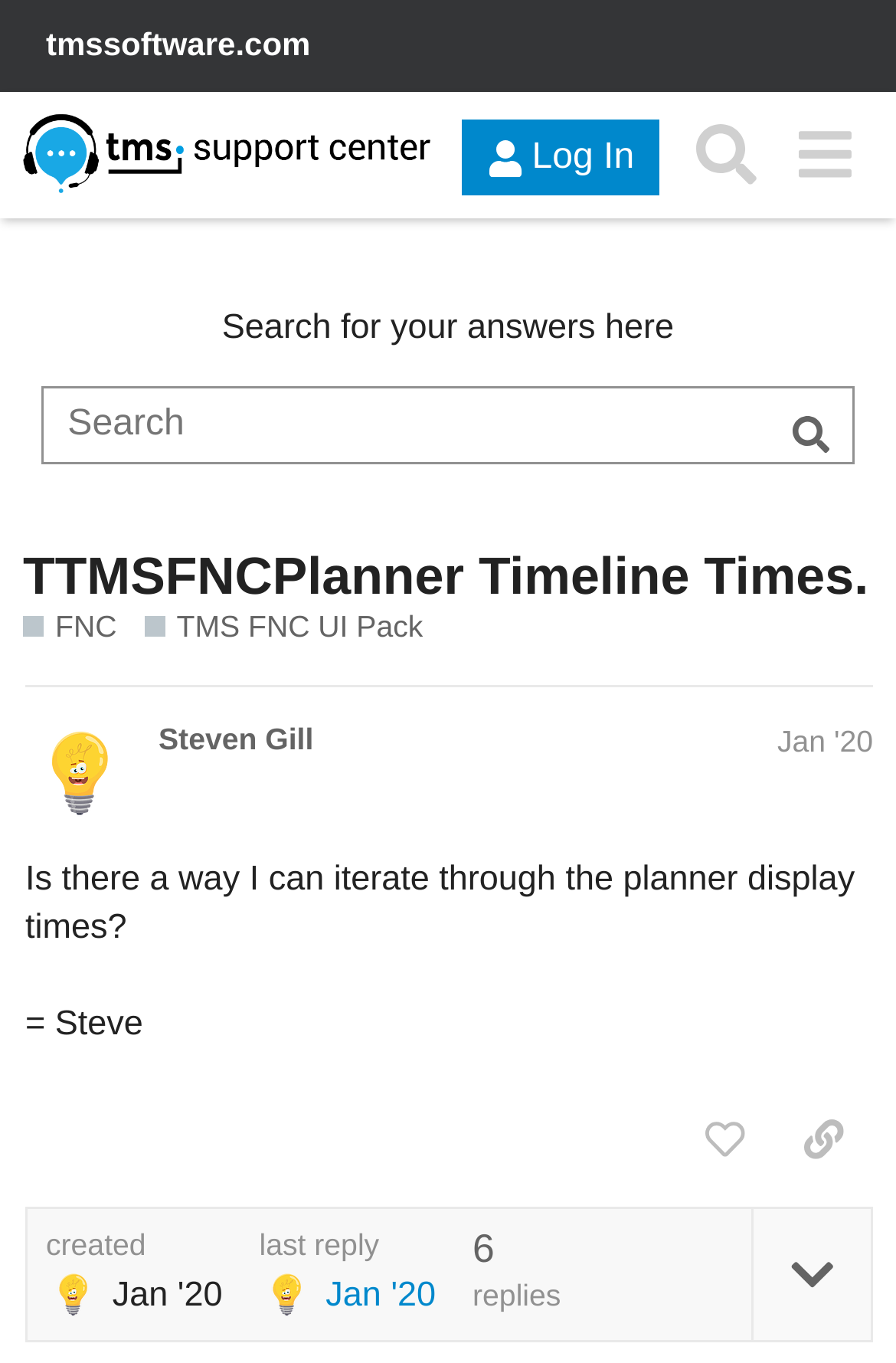Use a single word or phrase to answer the following:
What is the name of the component set mentioned on the webpage?

TMS FNC UI Pack